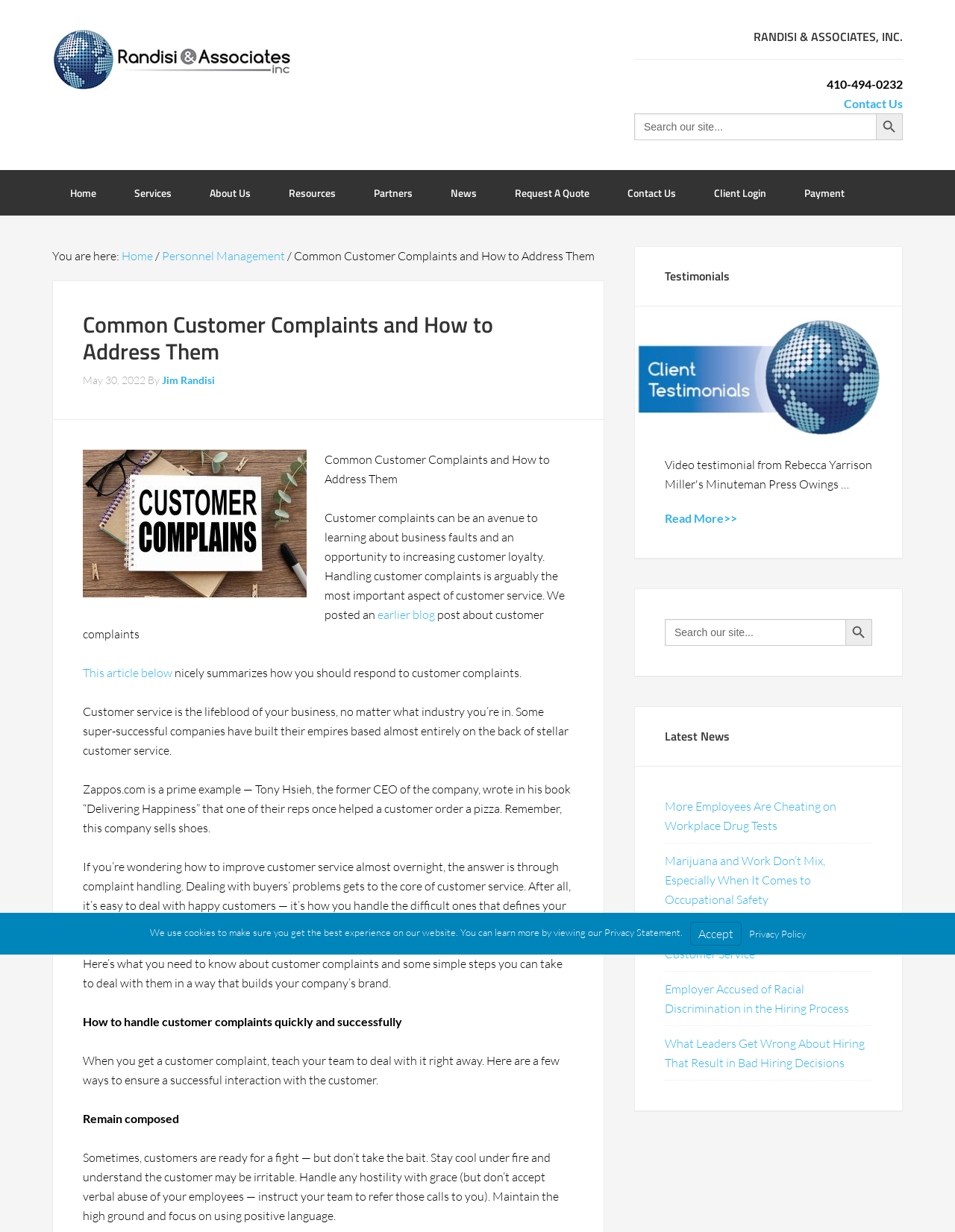Identify the main heading of the webpage and provide its text content.

Common Customer Complaints and How to Address Them